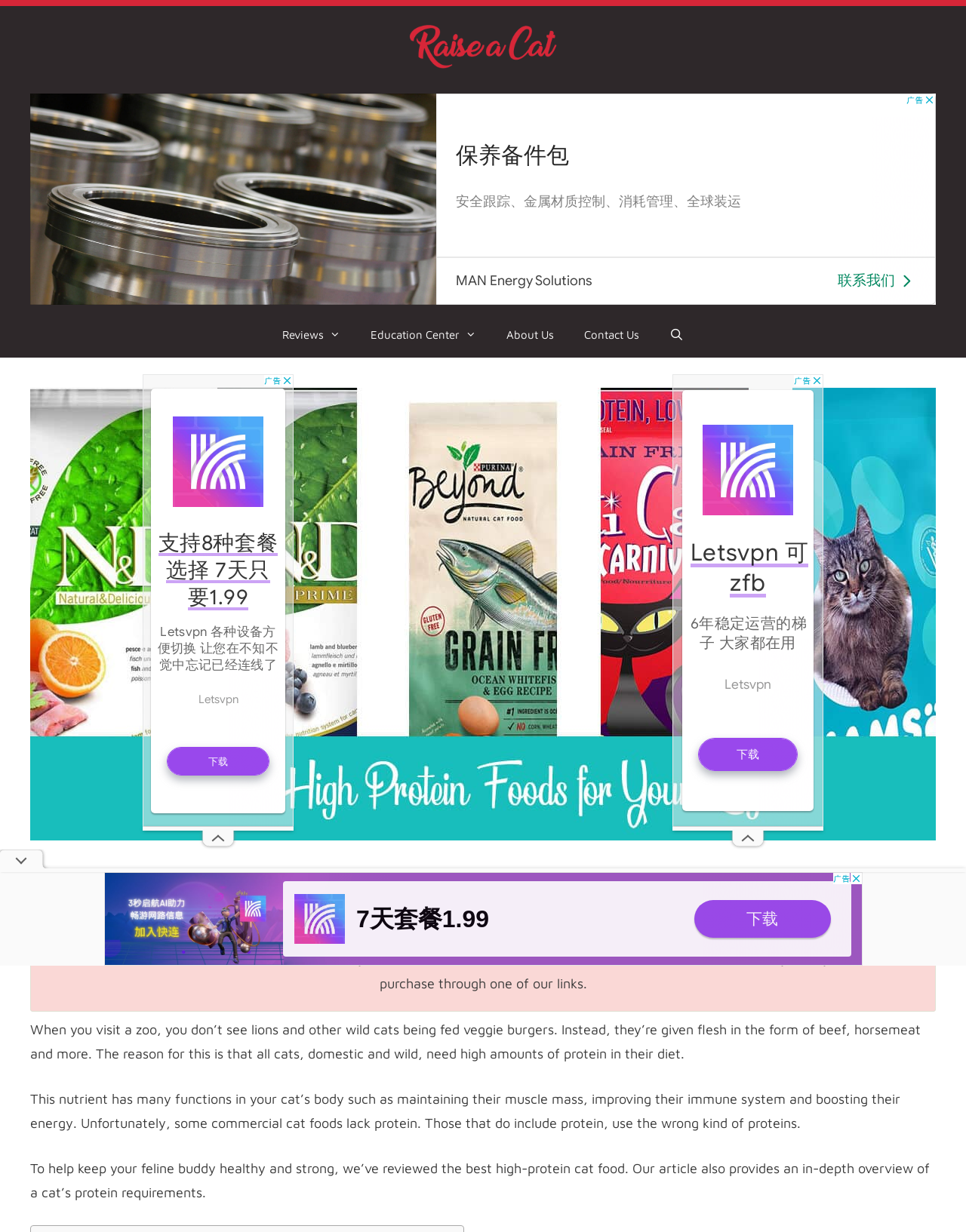How many navigation links are there?
Please elaborate on the answer to the question with detailed information.

I counted the number of links in the navigation section, which are 'Reviews', 'Education Center', 'About Us', 'Contact Us', and 'Open Search Bar'. Therefore, there are 5 navigation links.